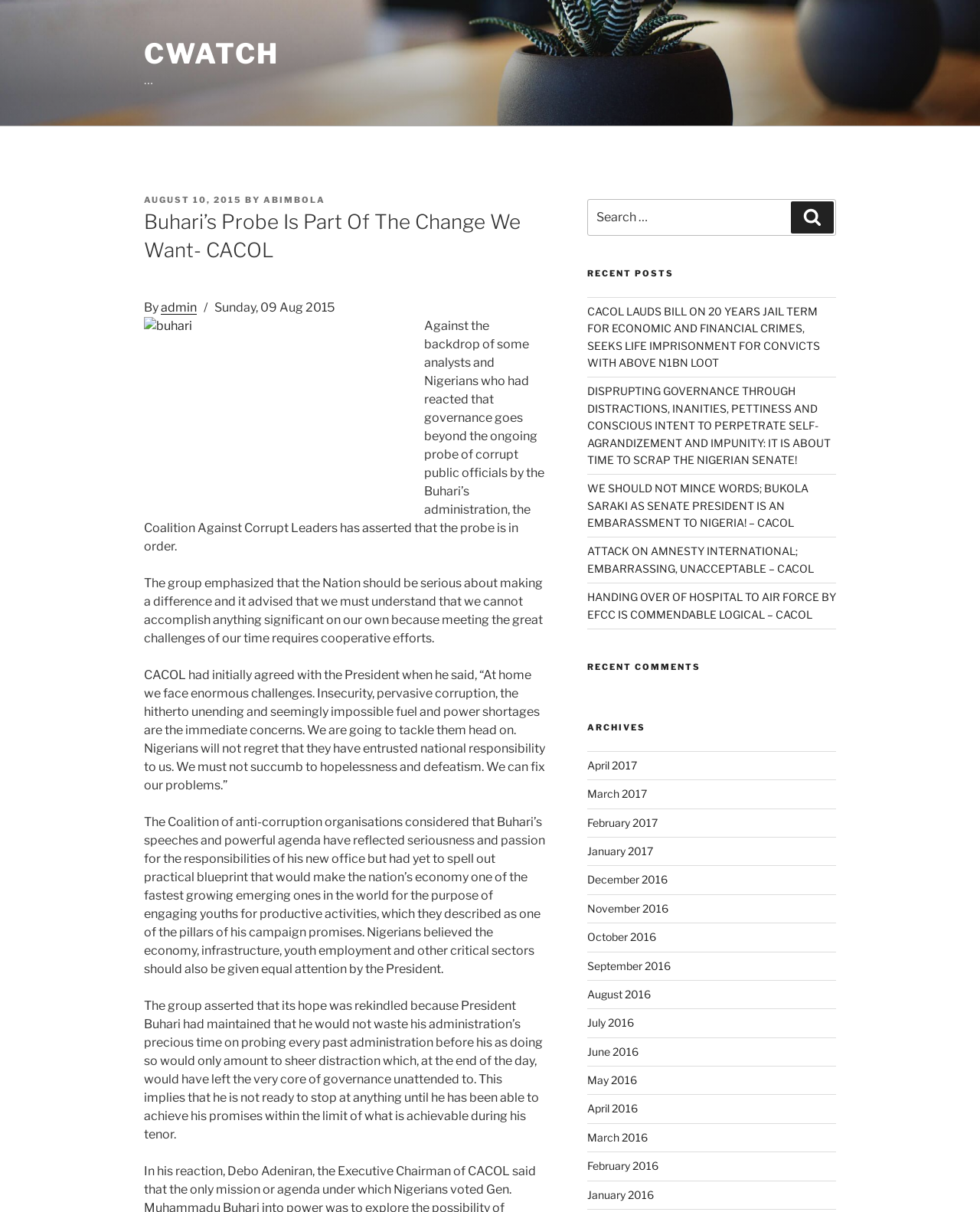Please predict the bounding box coordinates (top-left x, top-left y, bottom-right x, bottom-right y) for the UI element in the screenshot that fits the description: August 10, 2015

[0.147, 0.16, 0.247, 0.169]